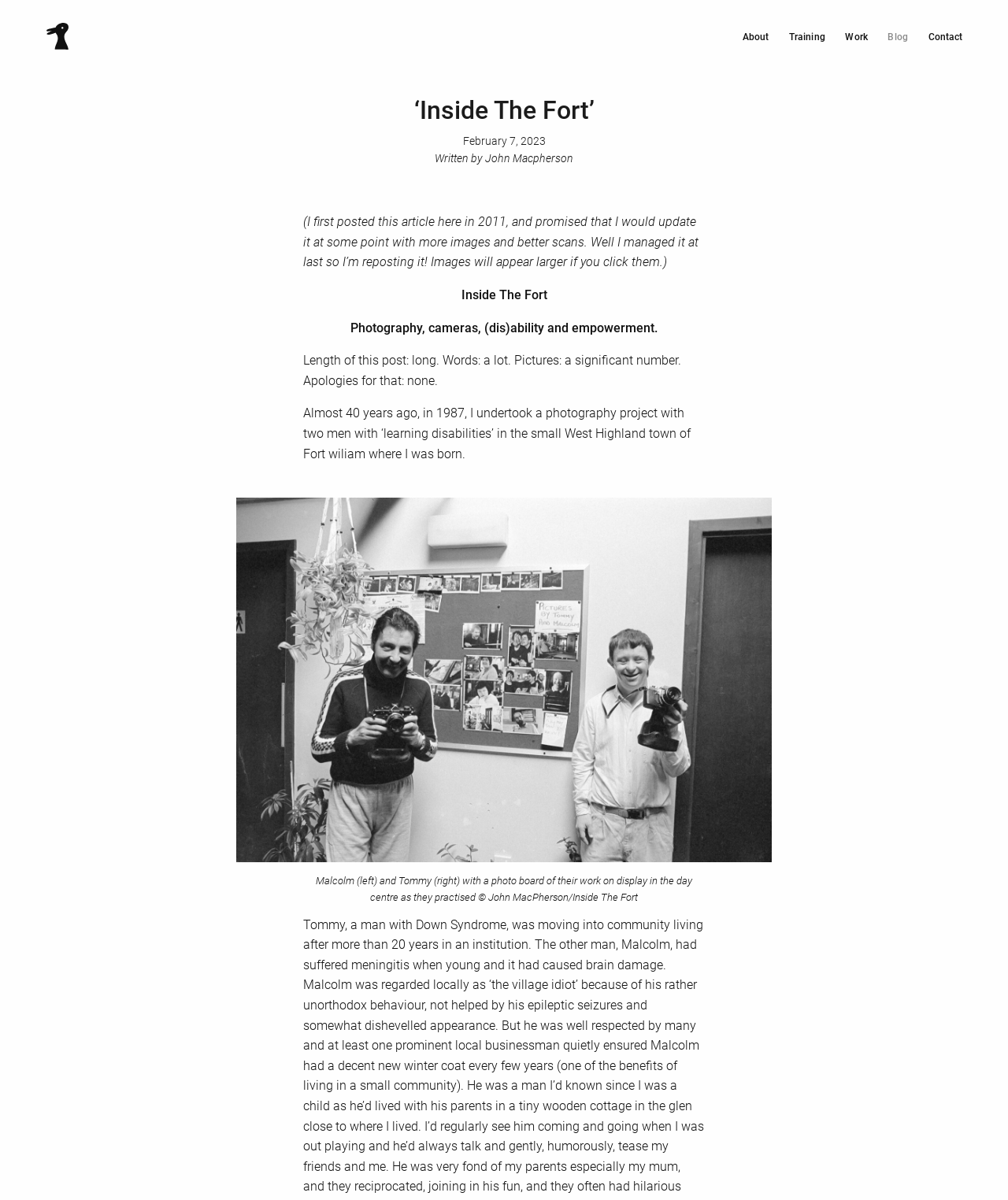Locate the bounding box coordinates of the item that should be clicked to fulfill the instruction: "Read the post written by John Macpherson".

[0.431, 0.127, 0.569, 0.137]